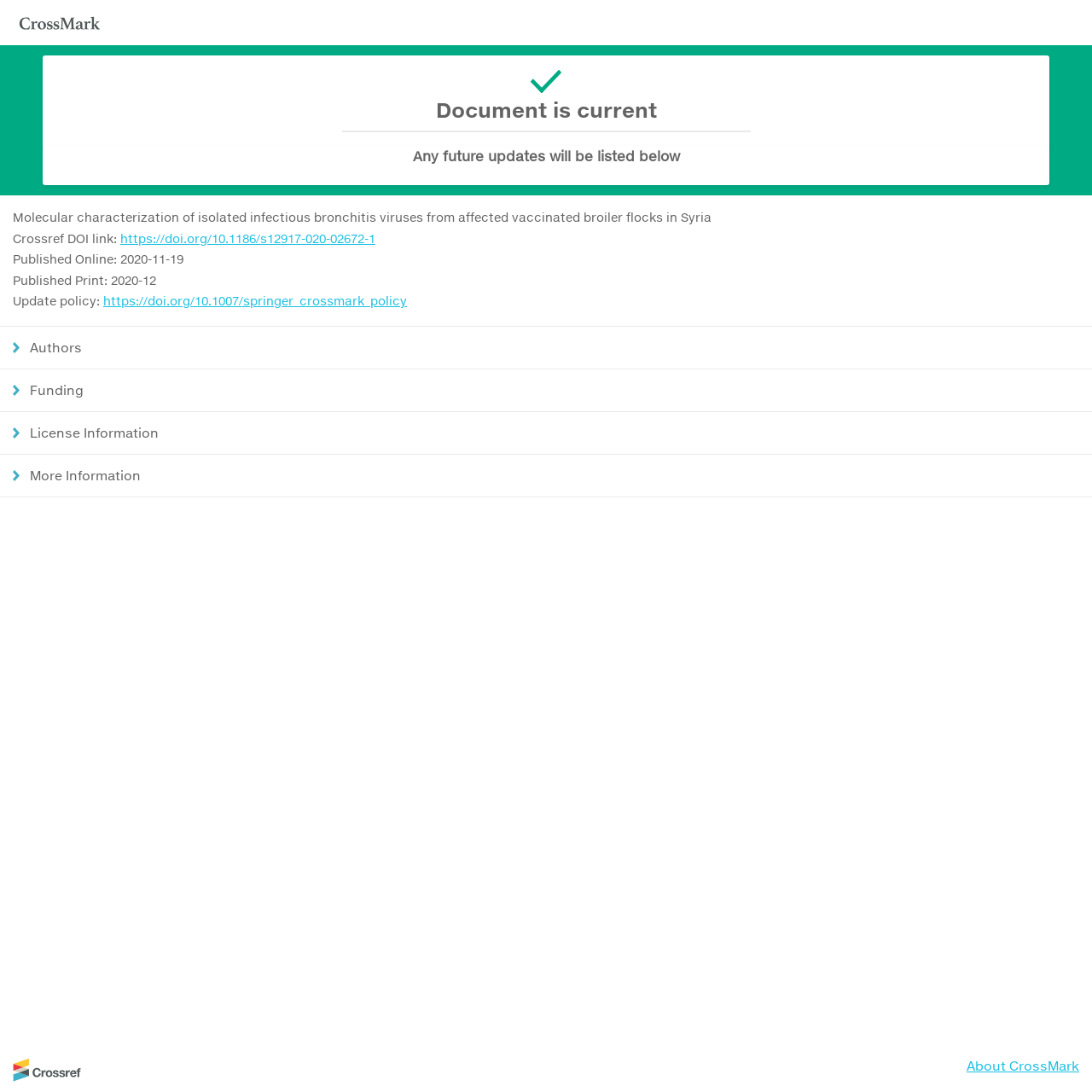Find and extract the text of the primary heading on the webpage.

Document is current